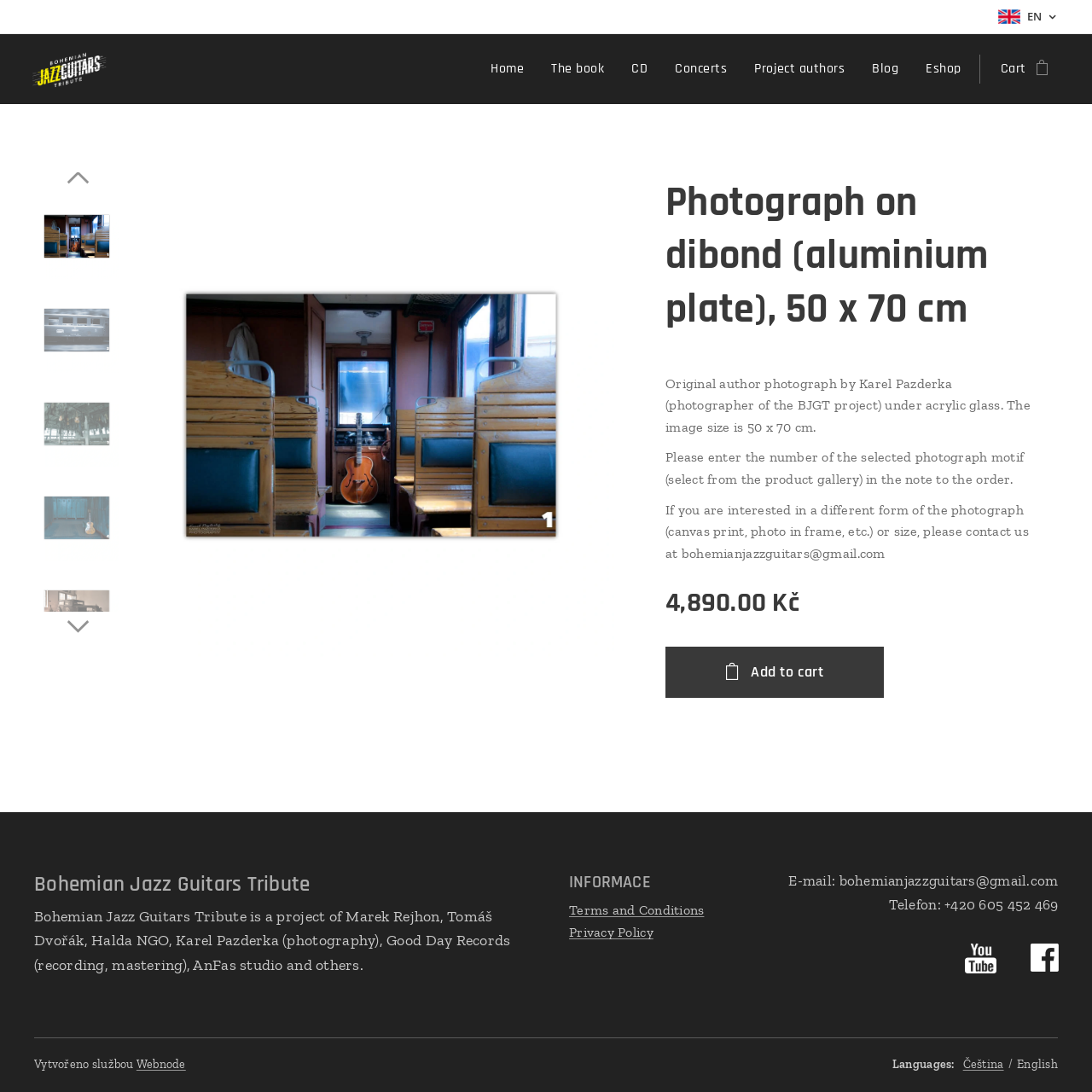Identify the bounding box for the element characterized by the following description: "Terms and Conditions".

[0.521, 0.826, 0.645, 0.841]